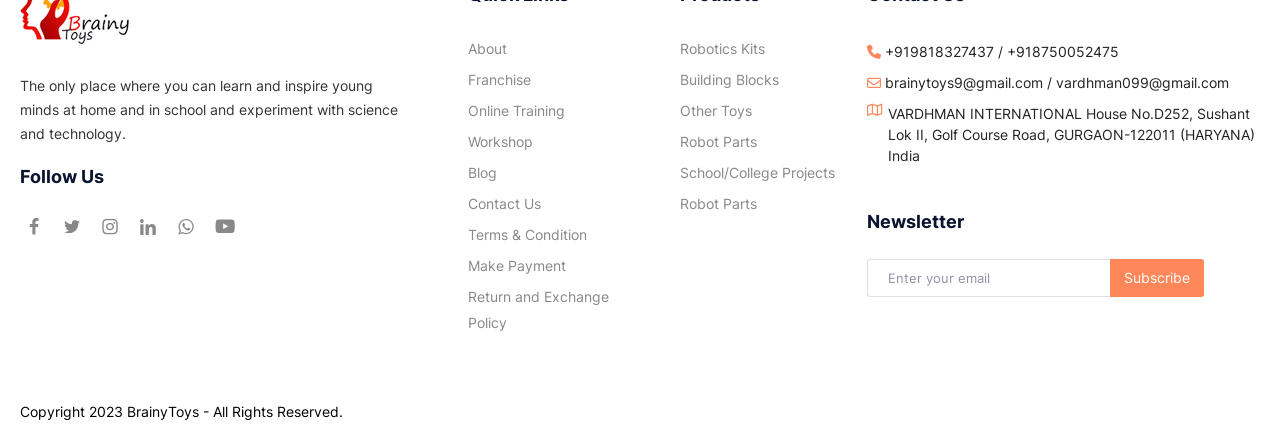How can users contact the website's support team?
Respond to the question with a single word or phrase according to the image.

Phone numbers and email addresses